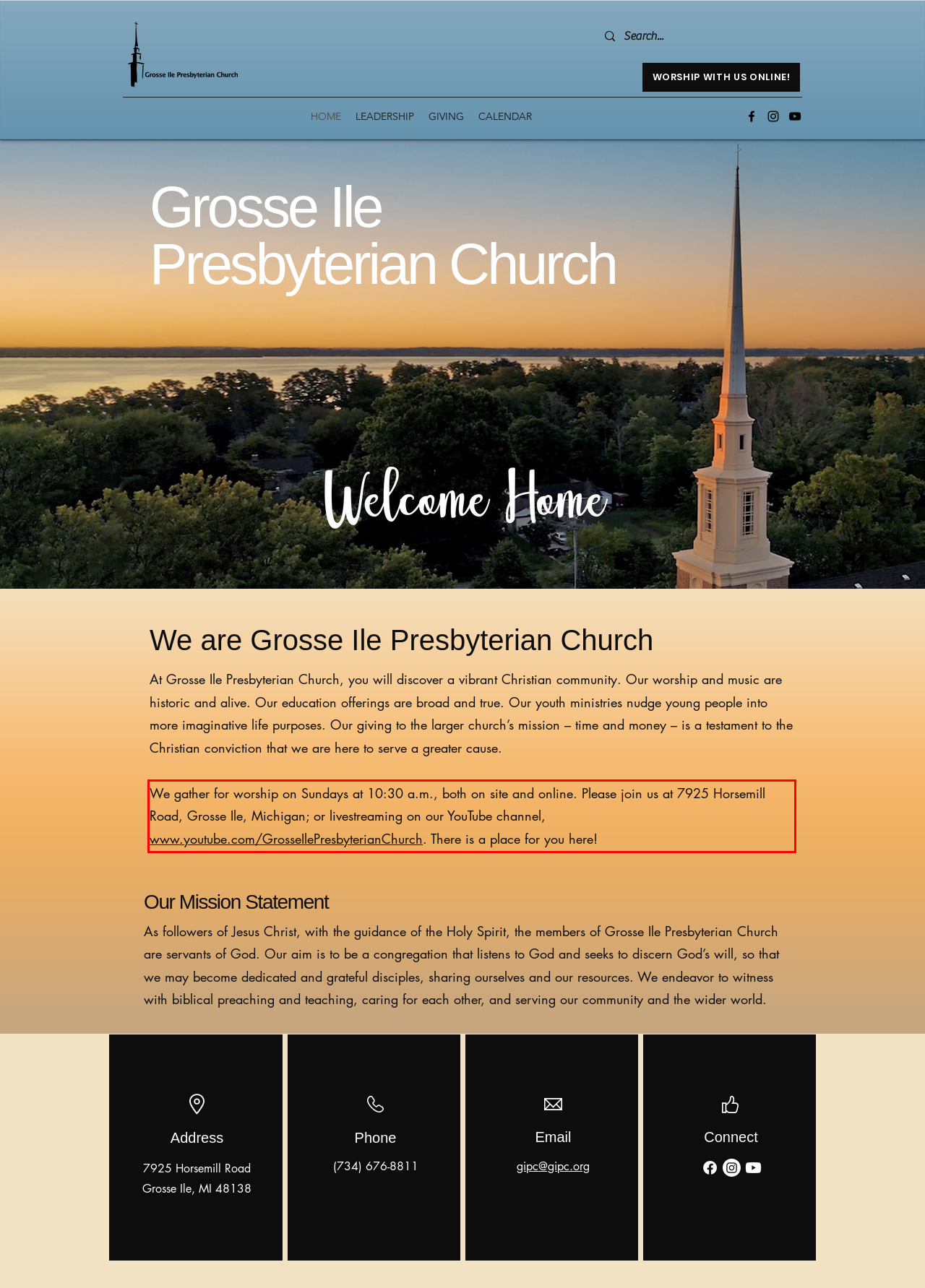Examine the webpage screenshot and use OCR to recognize and output the text within the red bounding box.

We gather for worship on Sundays at 10:30 a.m., both on site and online. Please join us at 7925 Horsemill Road, Grosse Ile, Michigan; or livestreaming on our YouTube channel, www.youtube.com/GrosseIlePresbyterianChurch. There is a place for you here!